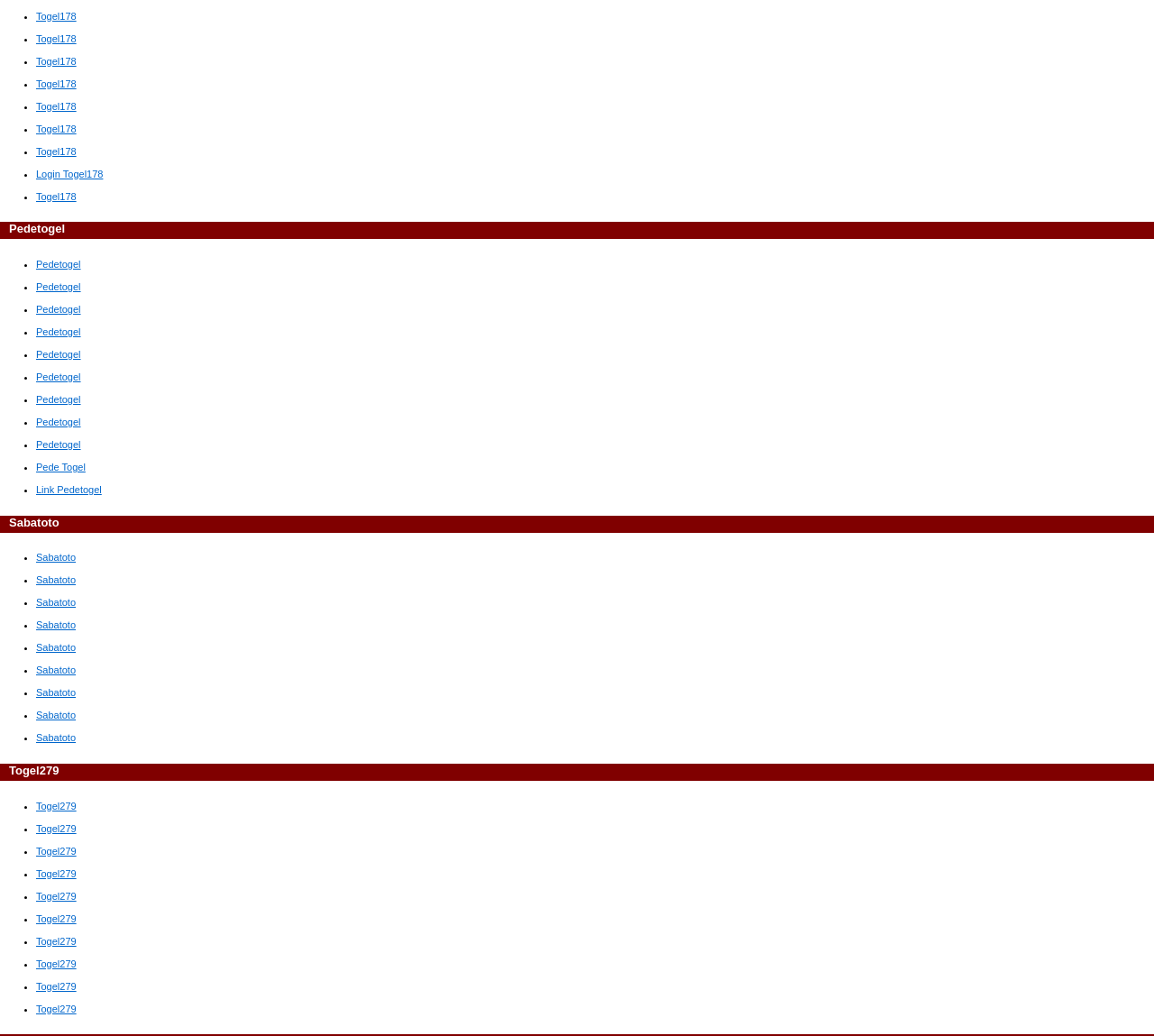What is the name of the third heading?
Using the visual information, reply with a single word or short phrase.

Sabatoto